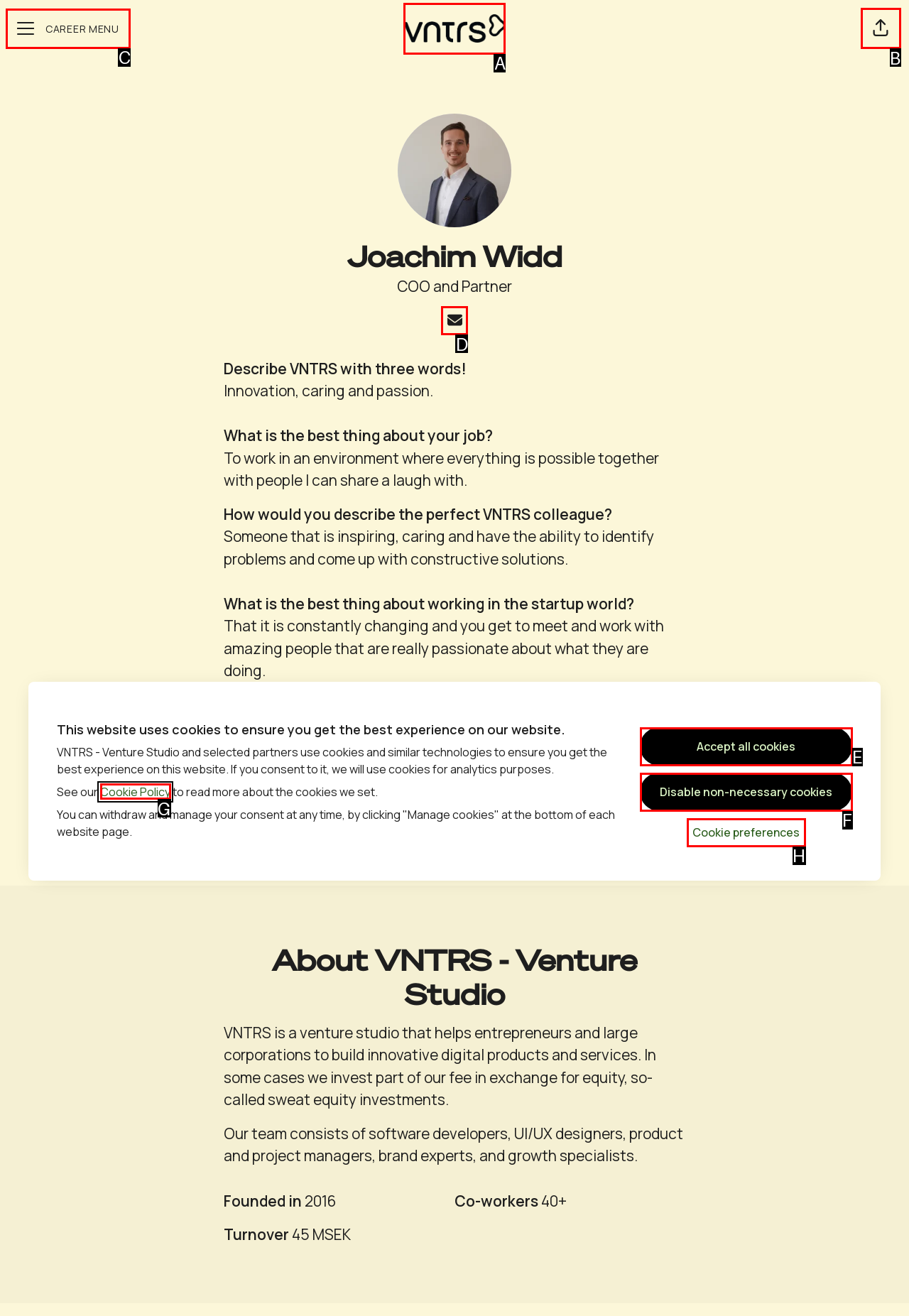Determine the letter of the UI element that will complete the task: Click the Share page button
Reply with the corresponding letter.

B